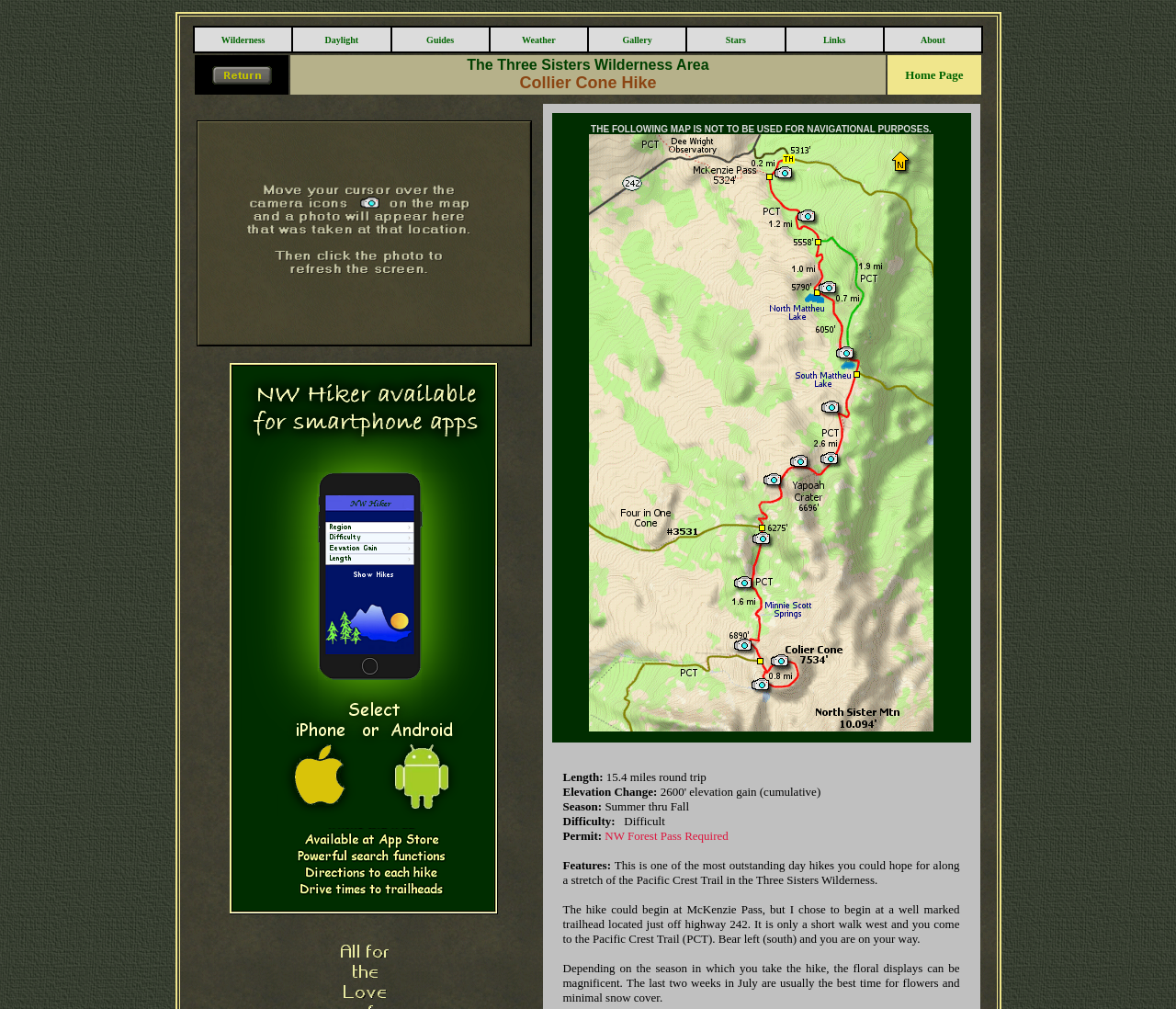What is the best time for flowers and minimal snow cover?
Please answer the question with as much detail and depth as you can.

I found the answer by looking at the text in the LayoutTableCell with the content 'Depending on the season in which you take the hike, the floral displays can be magnificent.'. The corresponding sentence mentions that the last two weeks in July are usually the best time for flowers and minimal snow cover.